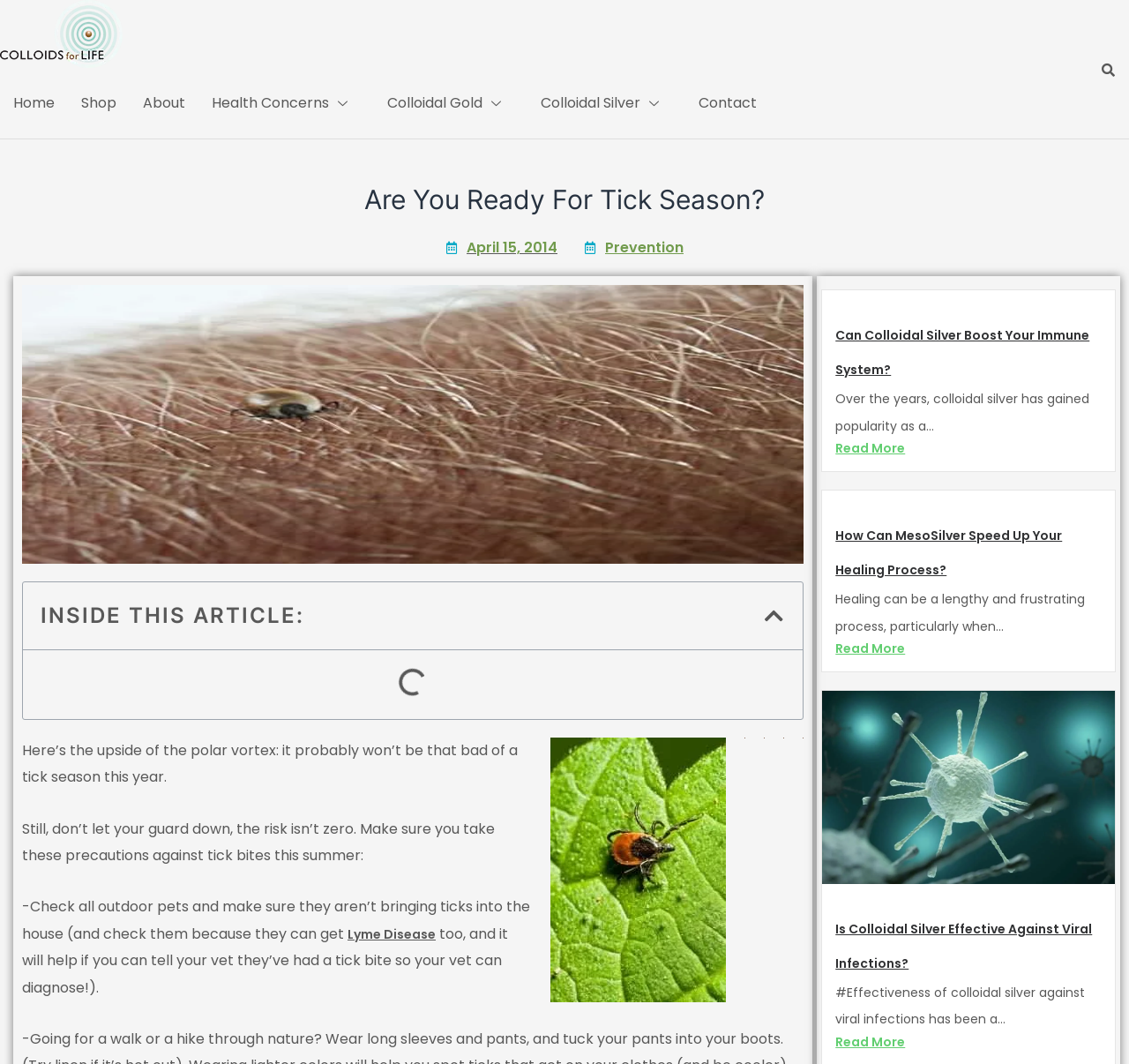Kindly determine the bounding box coordinates for the area that needs to be clicked to execute this instruction: "Click on the 'Home' link".

[0.0, 0.064, 0.06, 0.13]